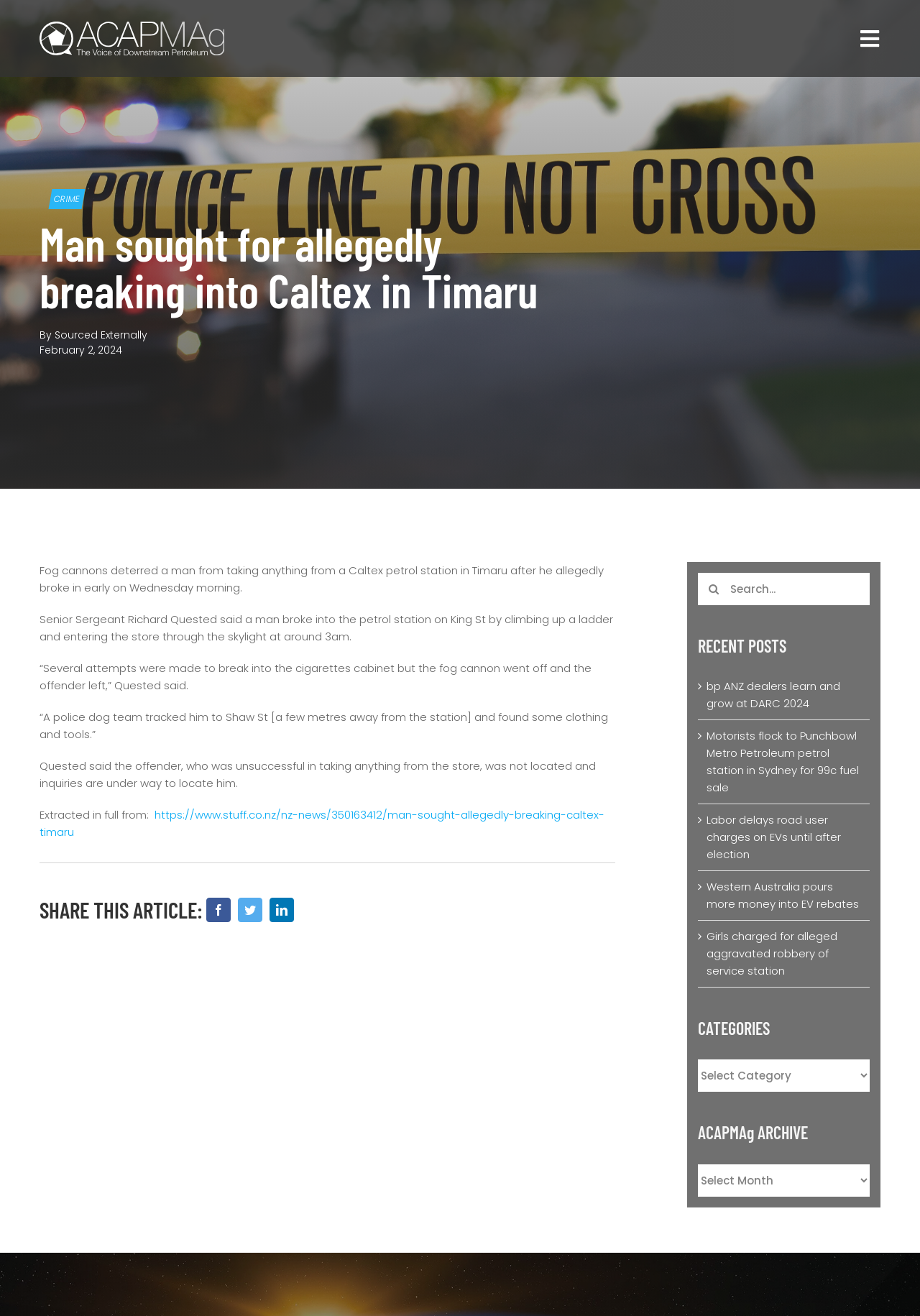Locate the bounding box coordinates of the element that should be clicked to execute the following instruction: "Visit the original article on stuff.co.nz".

[0.043, 0.613, 0.657, 0.638]